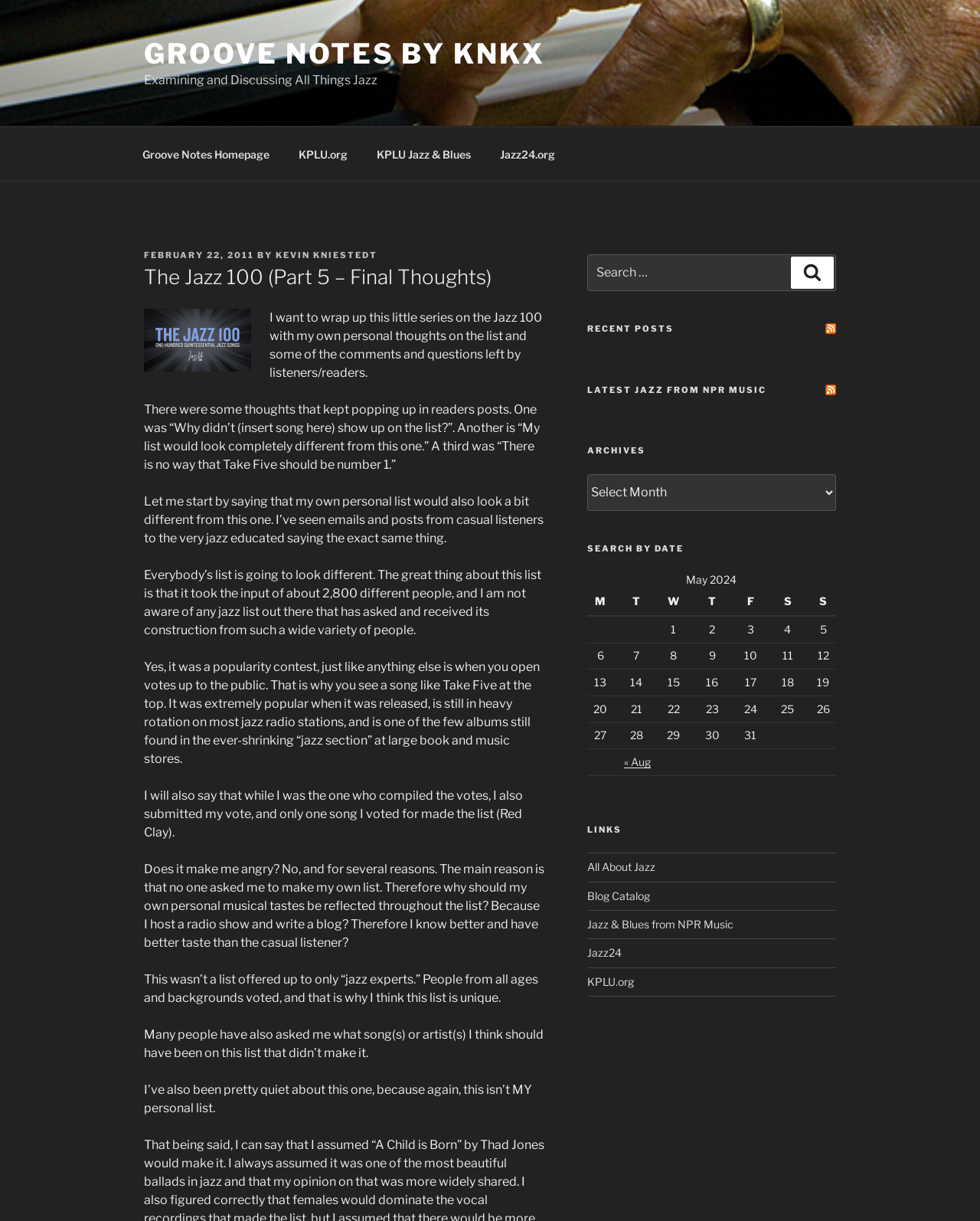Identify the main title of the webpage and generate its text content.

The Jazz 100 (Part 5 – Final Thoughts)